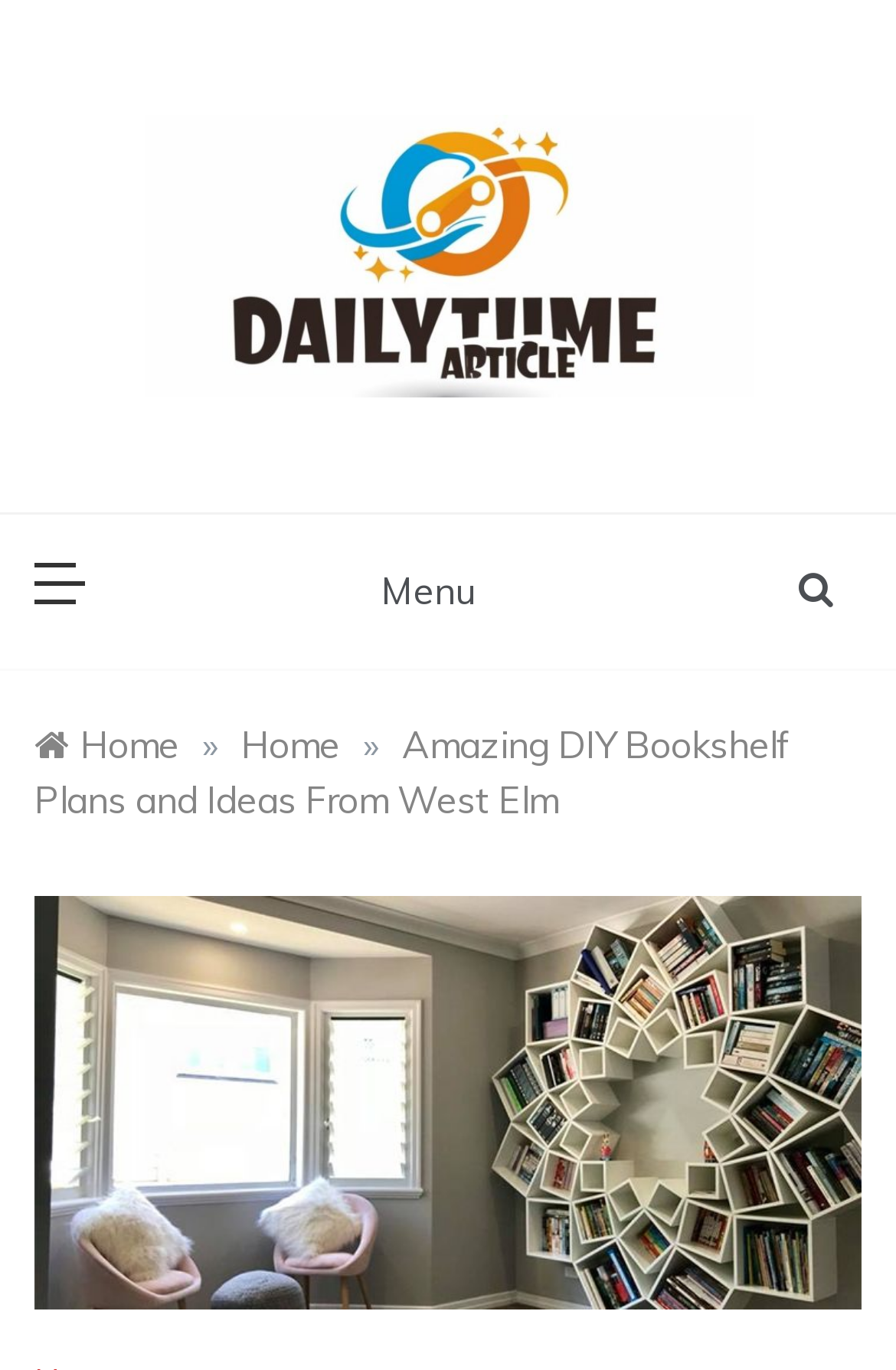Identify and provide the bounding box for the element described by: "parent_node: Menu".

[0.038, 0.375, 0.095, 0.476]